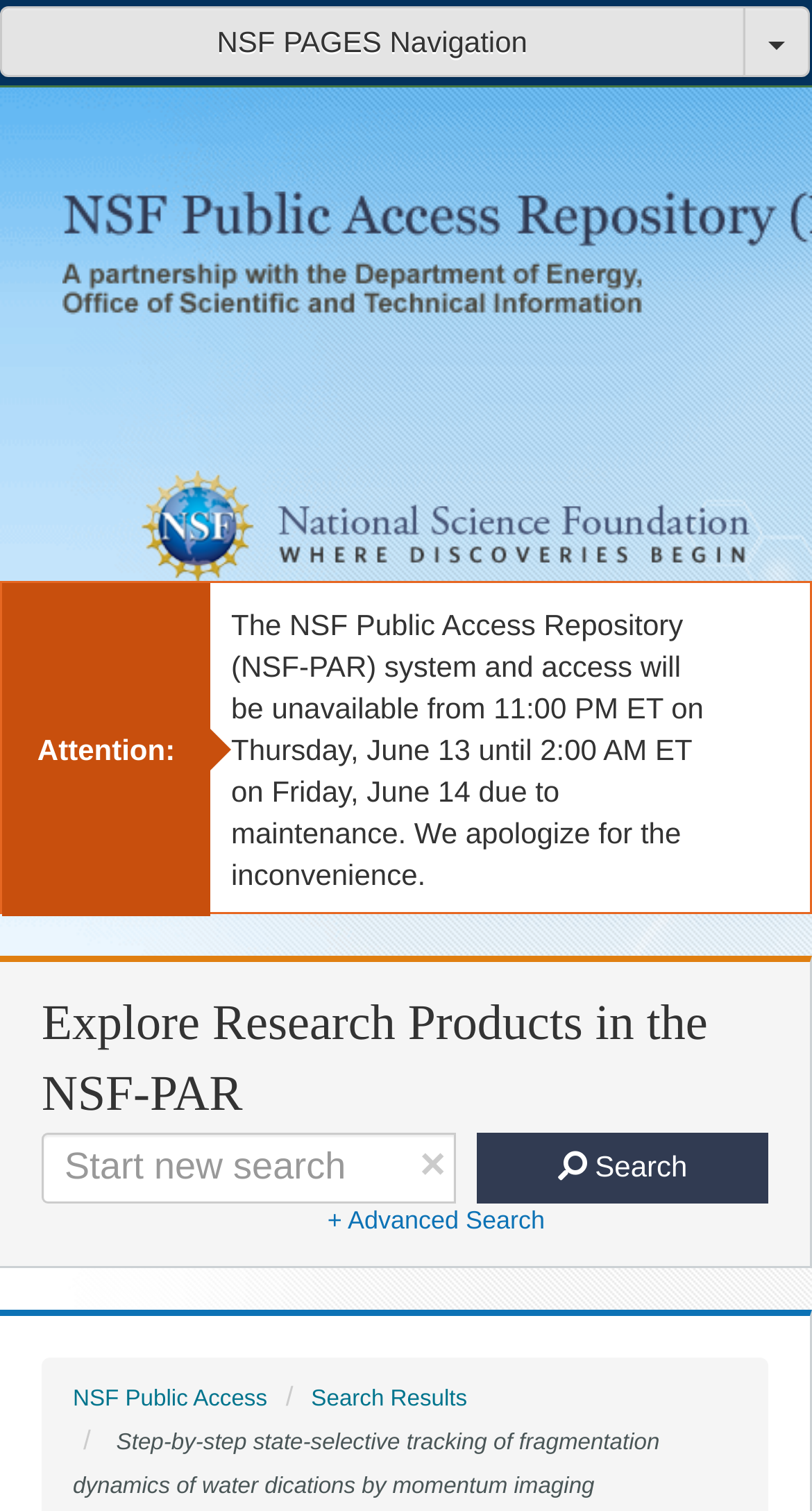Find the bounding box coordinates of the element to click in order to complete the given instruction: "Search."

[0.587, 0.749, 0.946, 0.796]